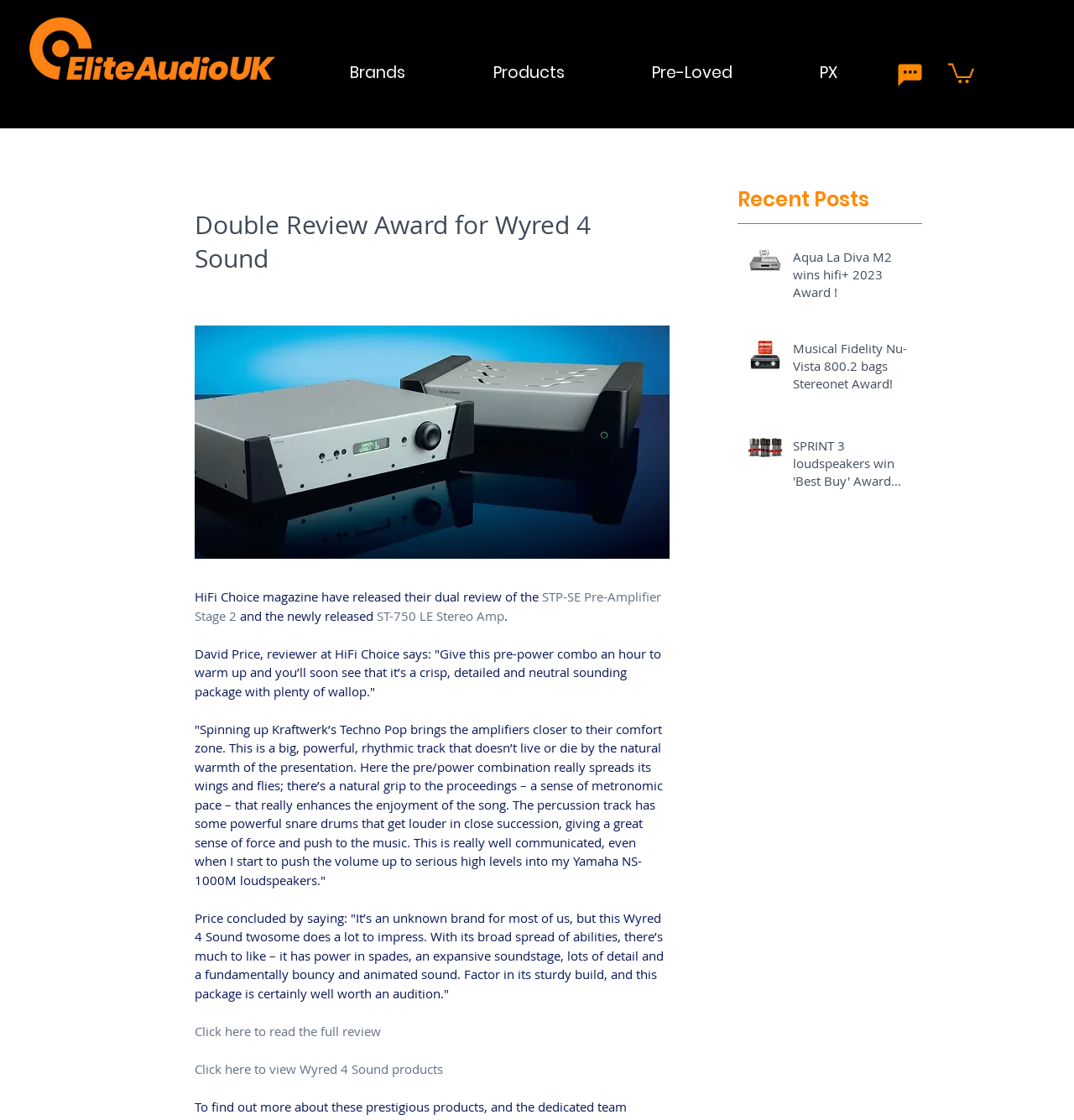What is the brand of the reviewed pre-amplifier?
Give a comprehensive and detailed explanation for the question.

I found the answer by looking at the heading 'Double Review Award for Wyred 4 Sound' and the text 'HiFi Choice magazine have released their dual review of the STP-SE Pre-Amplifier Stage 2 and the newly released ST-750 LE Stereo Amp.' which mentions the brand Wyred 4 Sound.